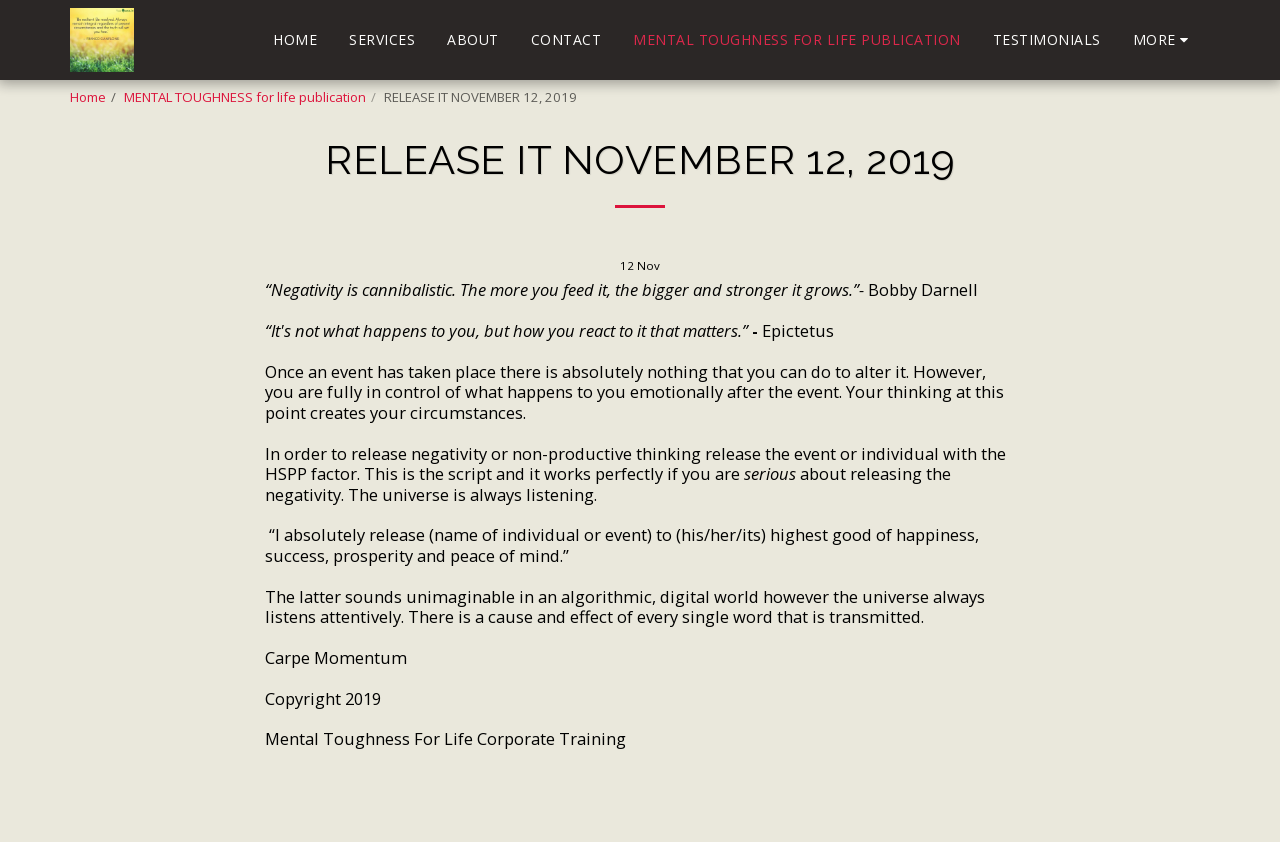Determine the bounding box coordinates of the clickable element necessary to fulfill the instruction: "Click on MENTAL TOUGHNESS FOR LIFE PUBLICATION". Provide the coordinates as four float numbers within the 0 to 1 range, i.e., [left, top, right, bottom].

[0.483, 0.031, 0.762, 0.064]